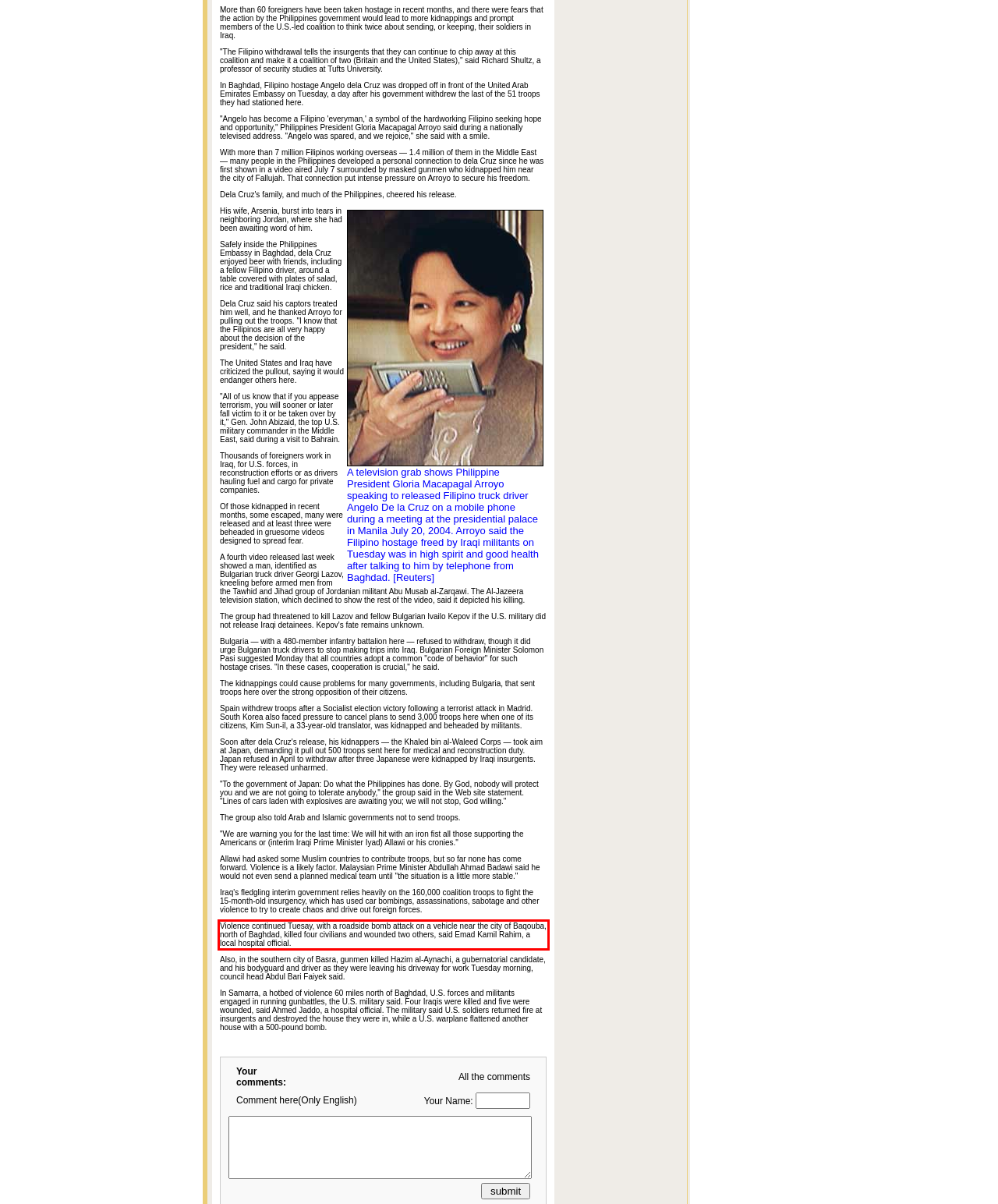Observe the screenshot of the webpage that includes a red rectangle bounding box. Conduct OCR on the content inside this red bounding box and generate the text.

Violence continued Tuesay, with a roadside bomb attack on a vehicle near the city of Baqouba, north of Baghdad, killed four civilians and wounded two others, said Emad Kamil Rahim, a local hospital official.